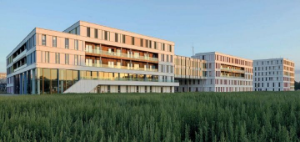What is the condition of the greenery in the foreground?
Respond to the question with a well-detailed and thorough answer.

The caption describes the surrounding landscape in the foreground as tall, lush greenery, indicating that the greenery is healthy and thriving.